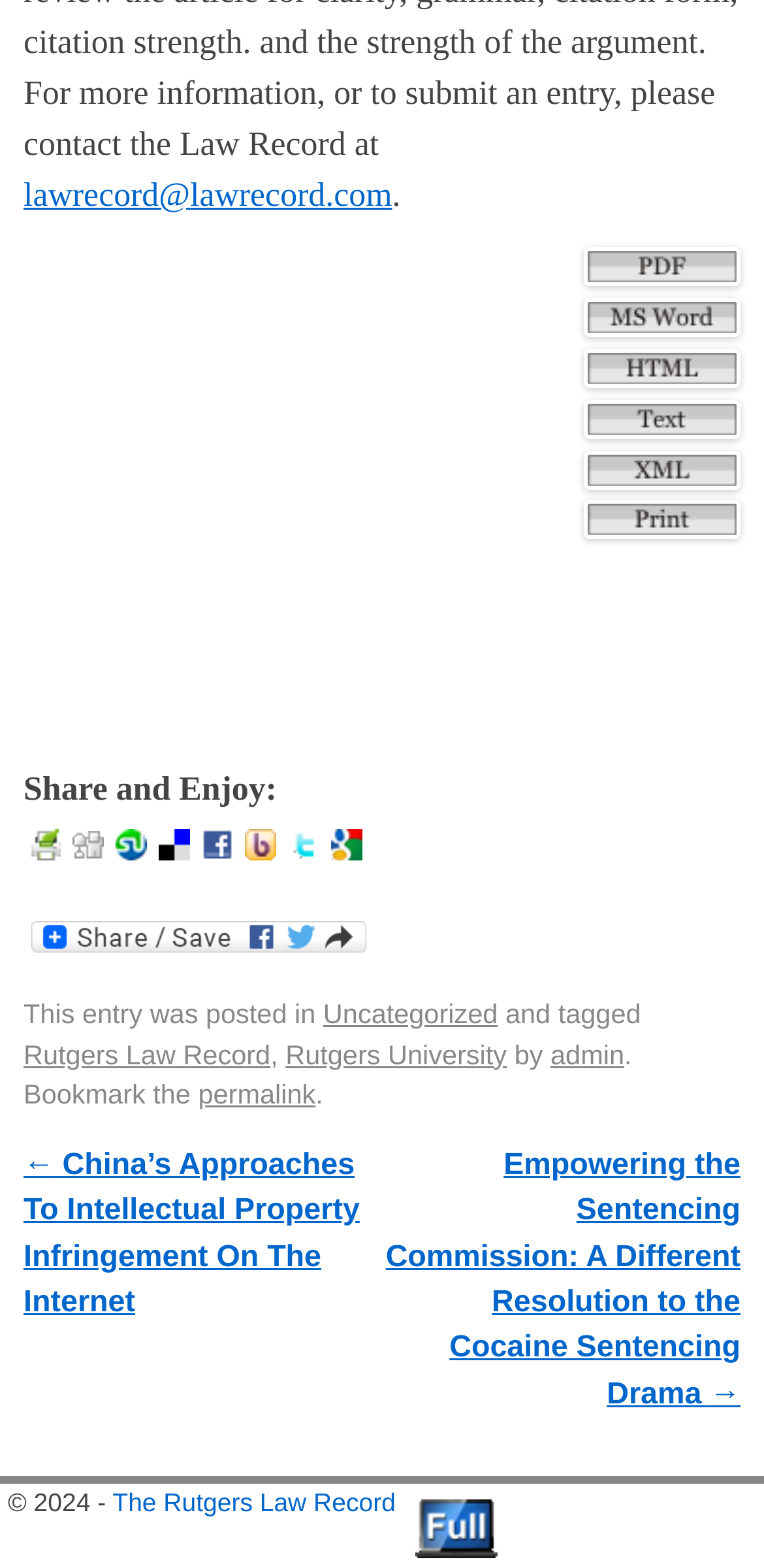Identify the bounding box of the HTML element described as: "title="Switch to standard web view."".

[0.543, 0.979, 0.651, 0.997]